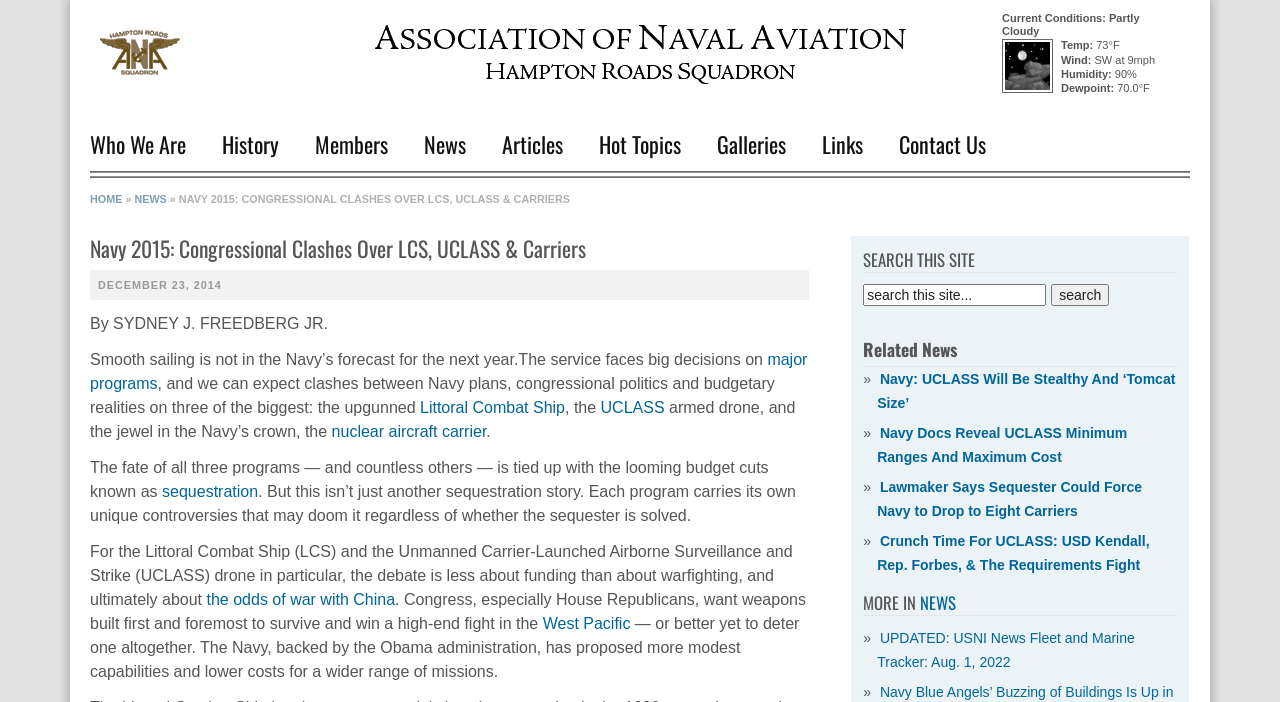Determine the bounding box coordinates of the element that should be clicked to execute the following command: "View the 'Related News' section".

[0.674, 0.48, 0.92, 0.523]